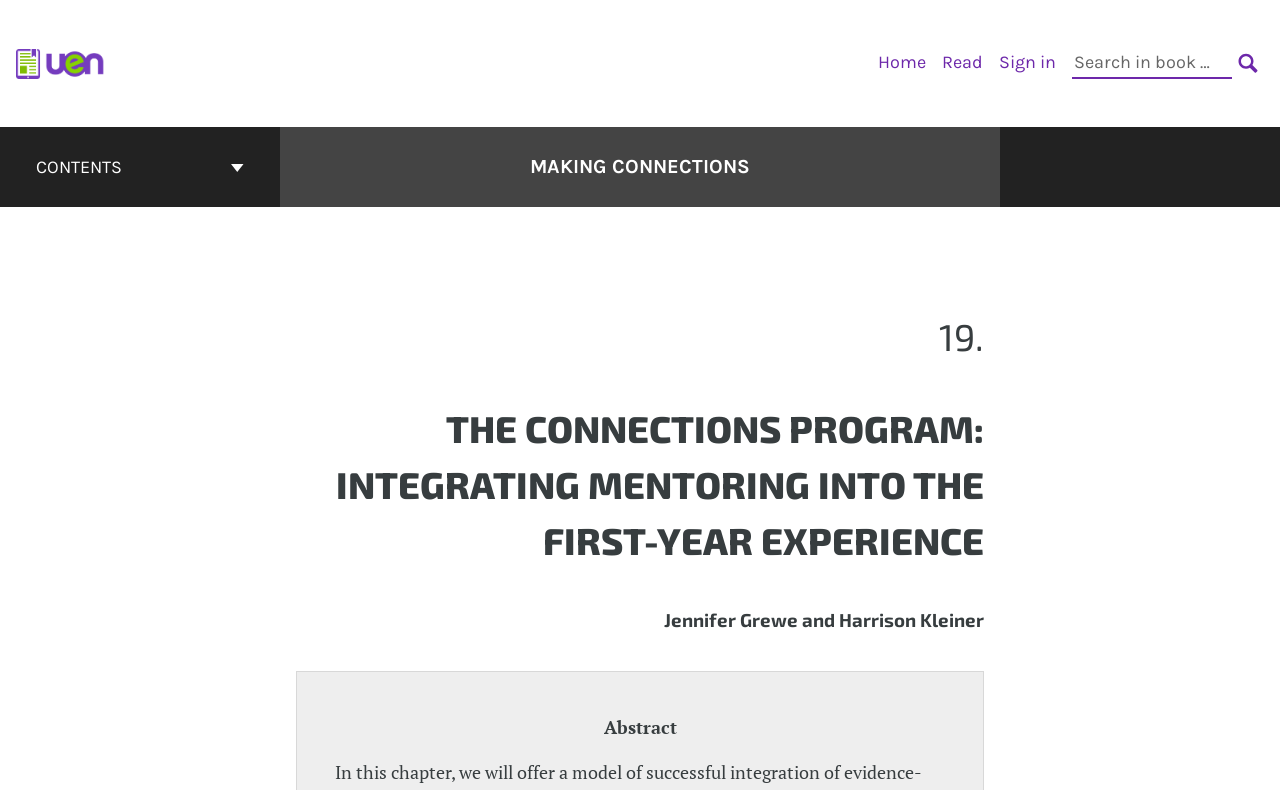Please identify the bounding box coordinates of the element I need to click to follow this instruction: "Sign in".

[0.78, 0.065, 0.825, 0.092]